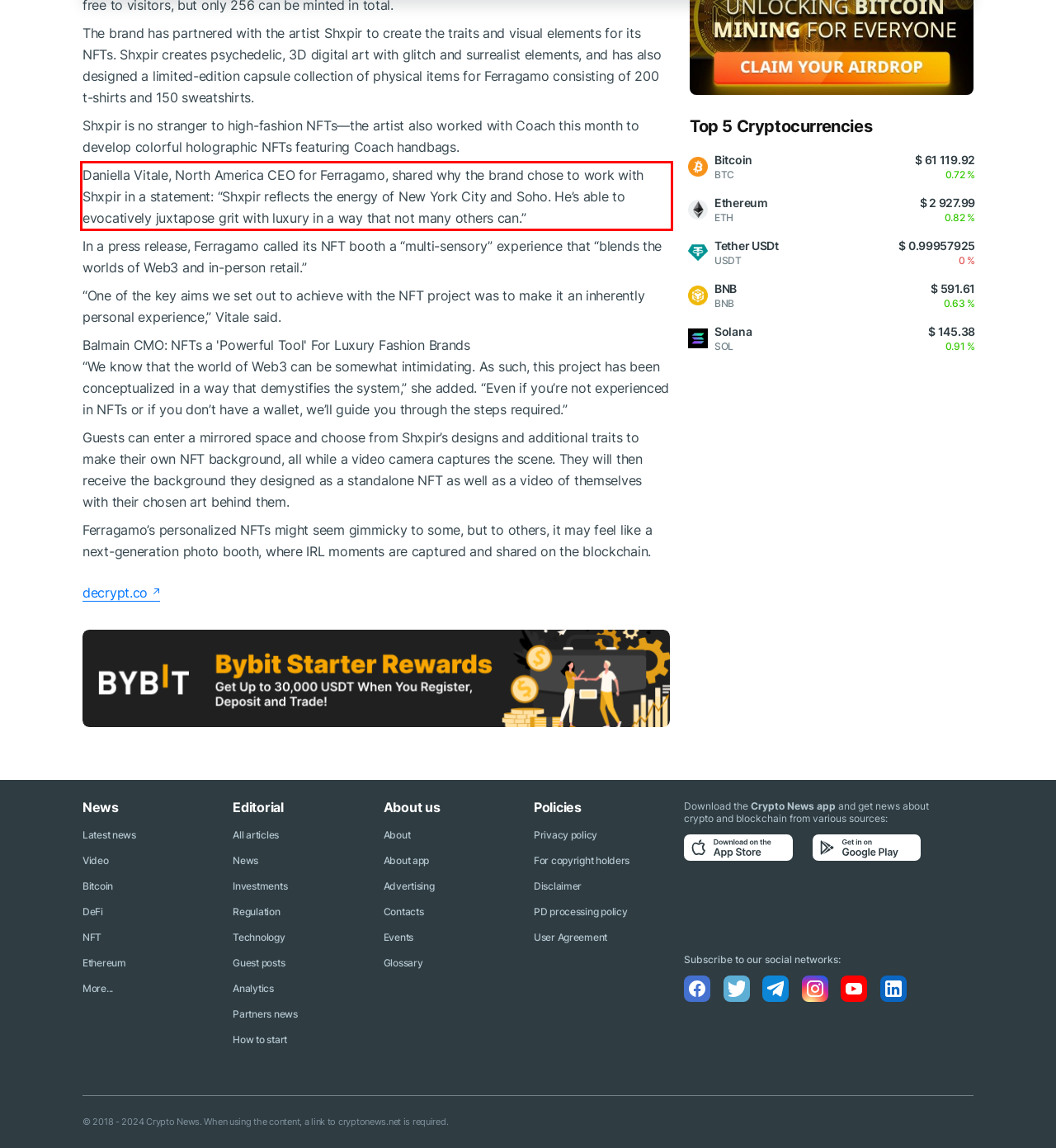Given a screenshot of a webpage, locate the red bounding box and extract the text it encloses.

Daniella Vitale, North America CEO for Ferragamo, shared why the brand chose to work with Shxpir in a statement: “Shxpir reflects the energy of New York City and Soho. He’s able to evocatively juxtapose grit with luxury in a way that not many others can.”